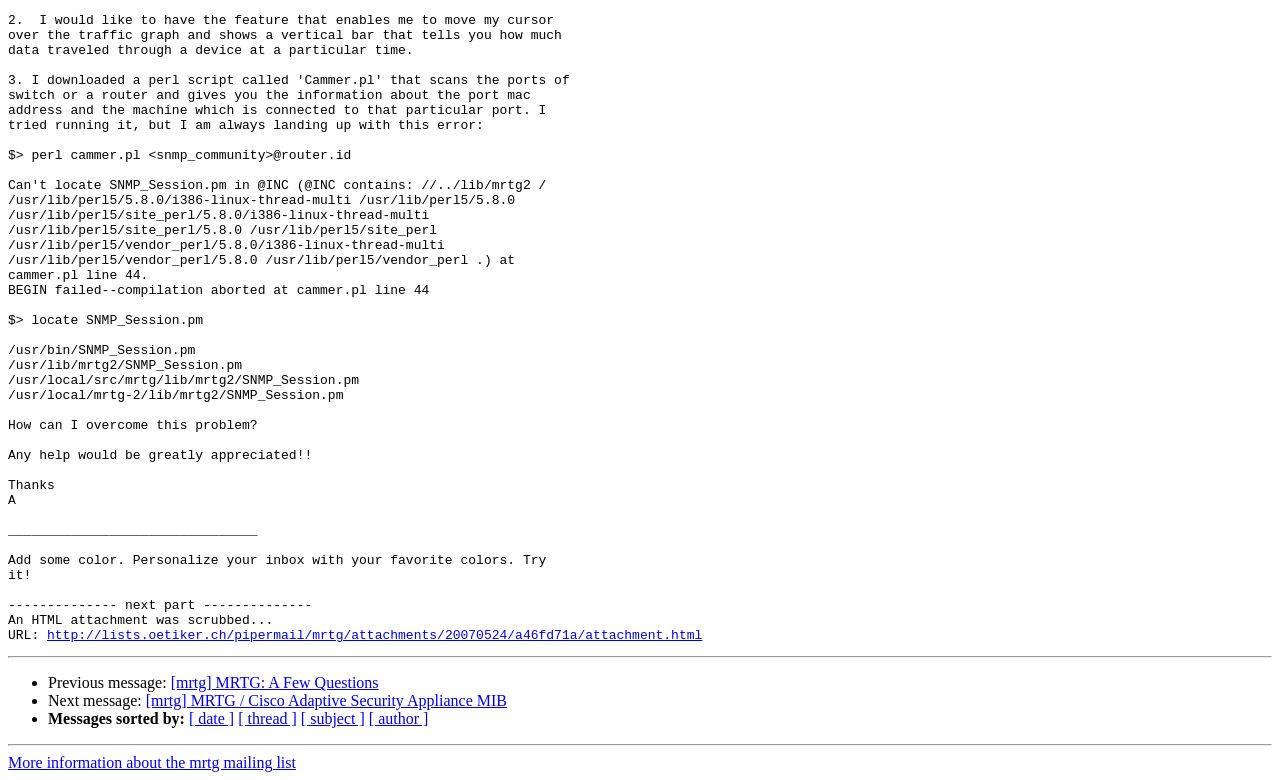Determine the bounding box for the UI element as described: "[mrtg] MRTG: A Few Questions". The coordinates should be represented as four float numbers between 0 and 1, formatted as [left, top, right, bottom].

[0.133, 0.865, 0.296, 0.886]